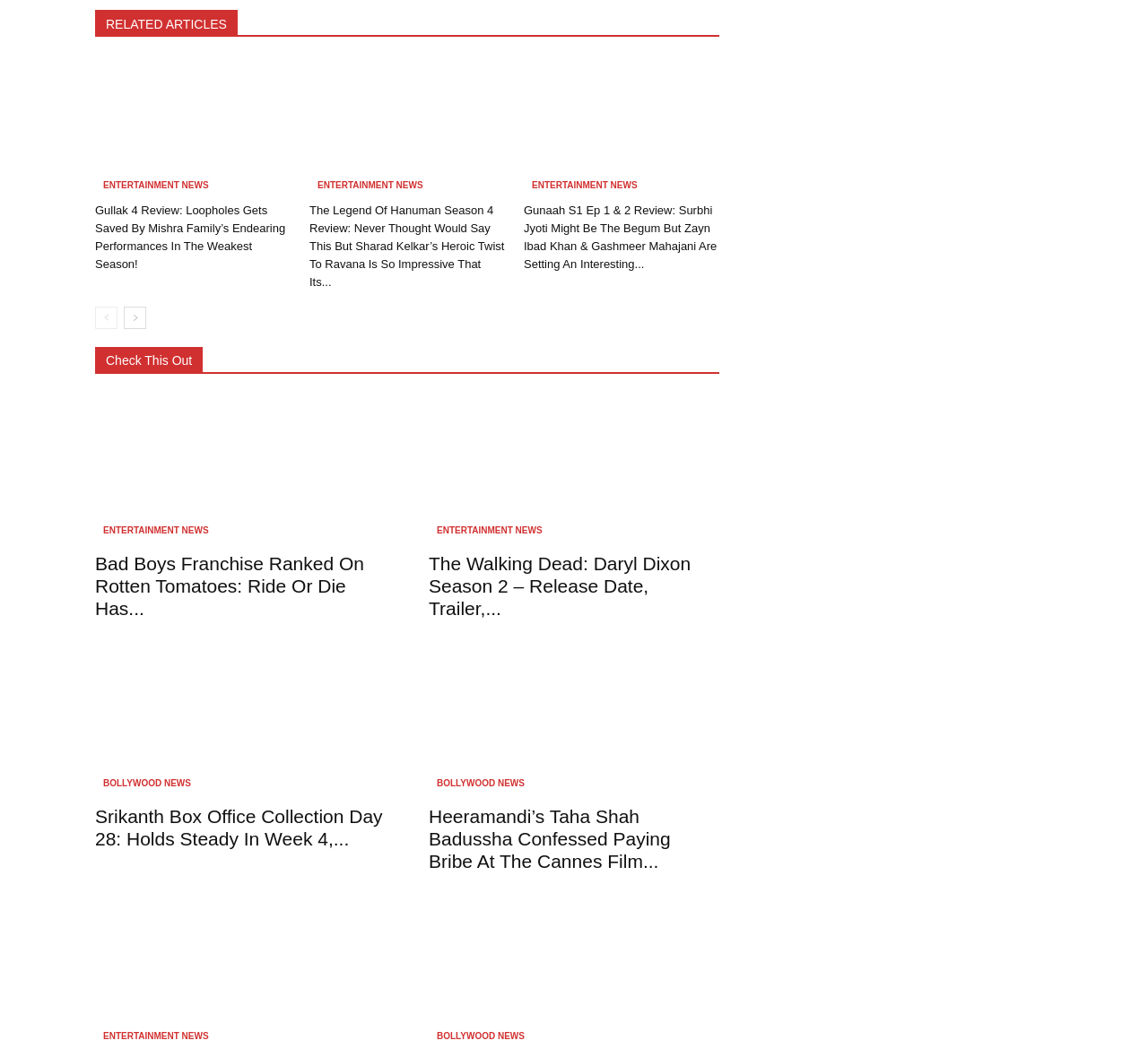How many entertainment news links are there on this webpage?
Could you answer the question in a detailed manner, providing as much information as possible?

I counted the number of 'ENTERTAINMENT NEWS' links on the webpage and found five links.